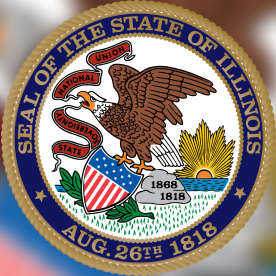What is the significance of the sunburst in the background?
Give a detailed and exhaustive answer to the question.

The background of the seal features a sunburst, which symbolizes hope and a bright future for the state, as mentioned in the caption.